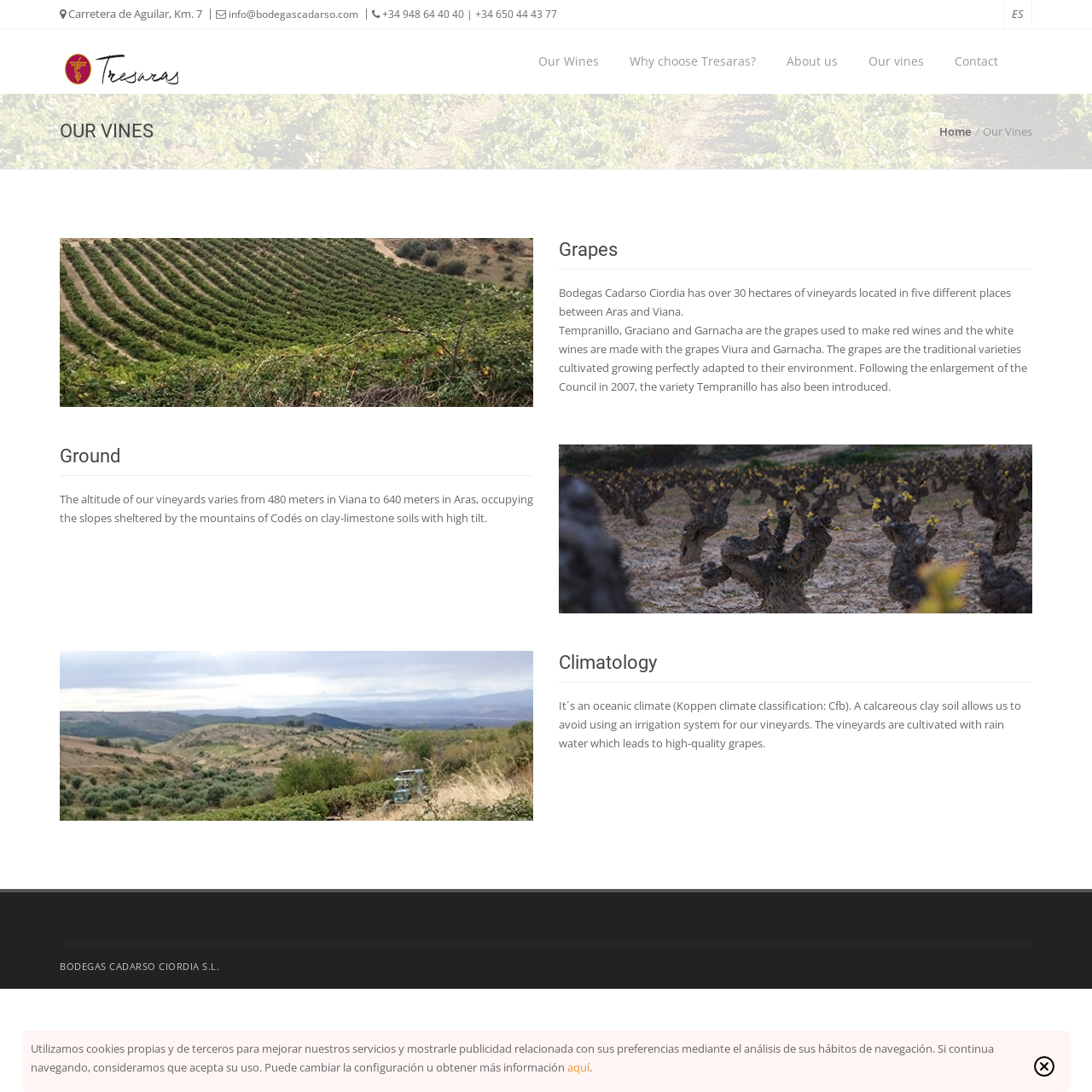Find the bounding box coordinates of the element to click in order to complete the given instruction: "Click the 'Home' link."

[0.86, 0.113, 0.889, 0.127]